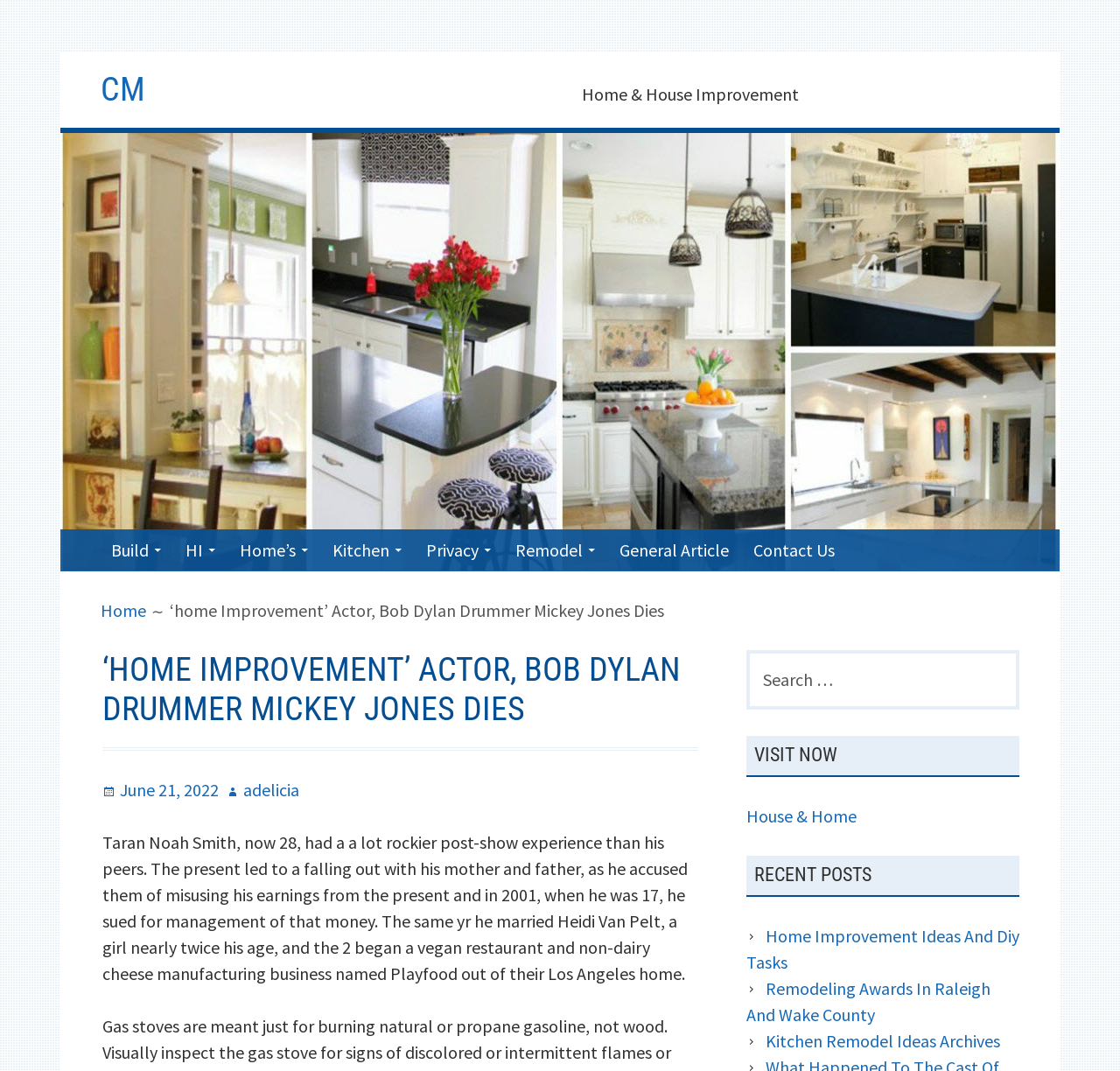Based on the element description: "Contact Us", identify the bounding box coordinates for this UI element. The coordinates must be four float numbers between 0 and 1, listed as [left, top, right, bottom].

[0.663, 0.494, 0.754, 0.533]